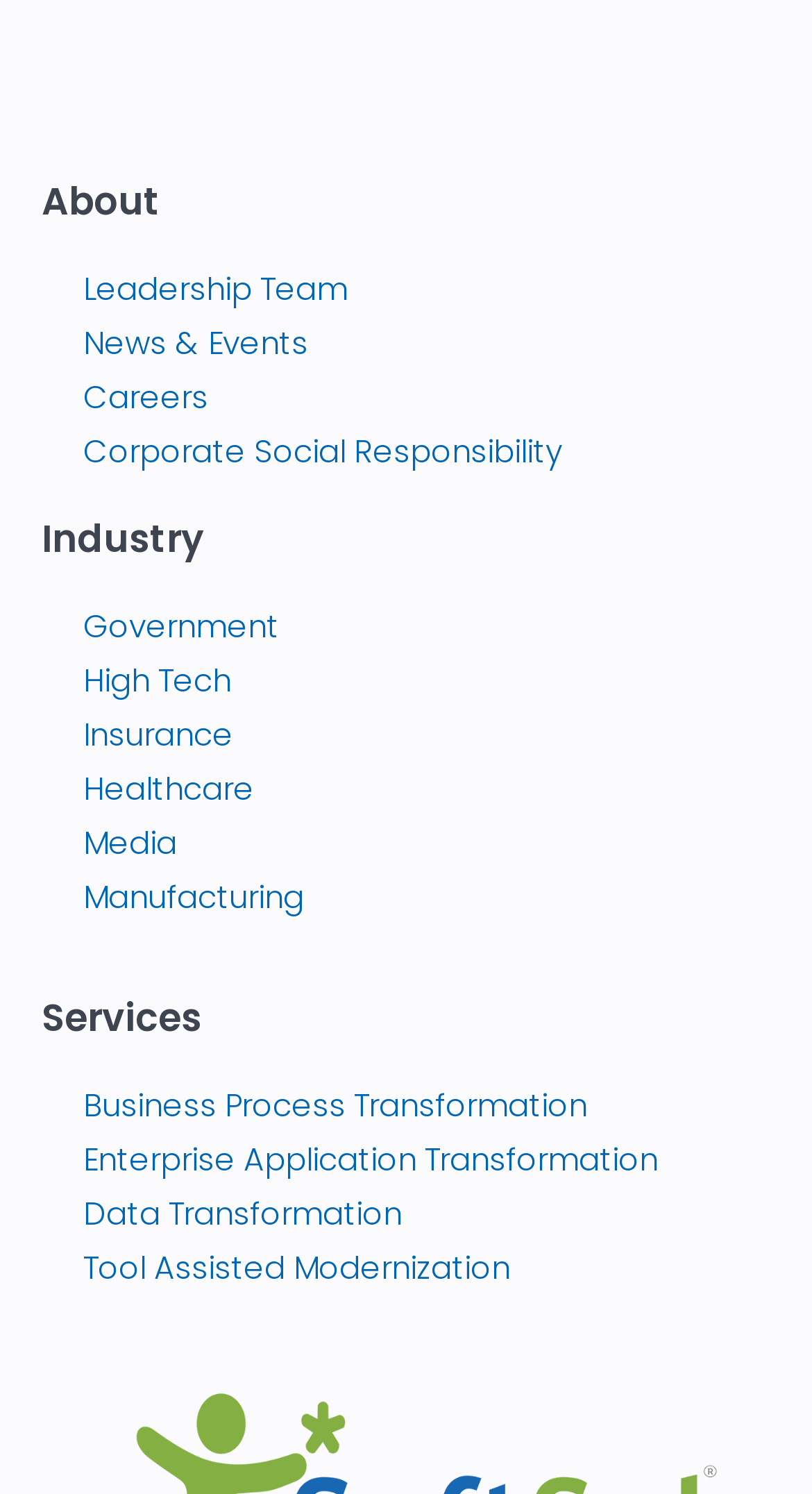Pinpoint the bounding box coordinates of the element that must be clicked to accomplish the following instruction: "Go to next slide". The coordinates should be in the format of four float numbers between 0 and 1, i.e., [left, top, right, bottom].

None